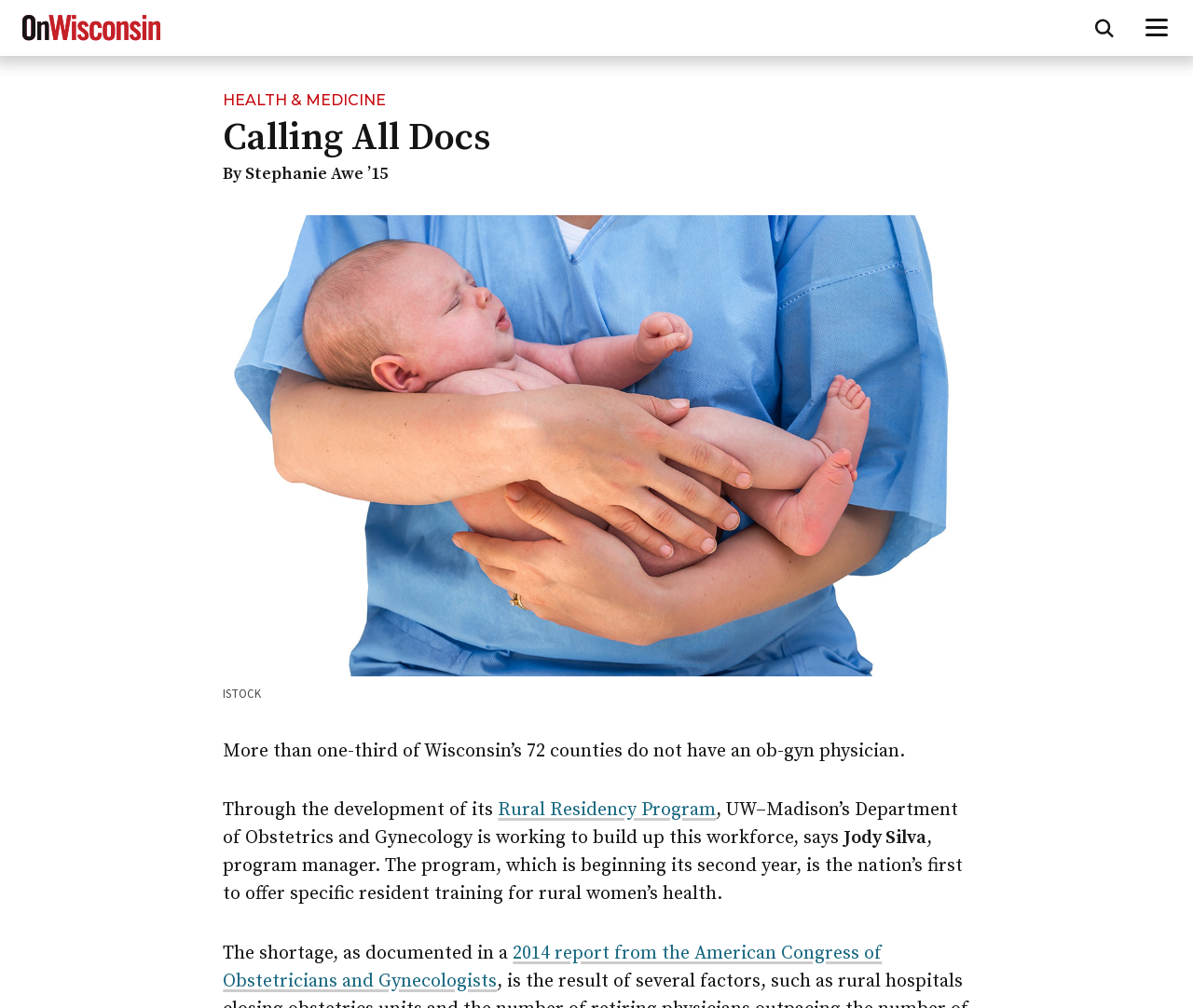Please respond to the question with a concise word or phrase:
Who is the program manager mentioned in the article?

Jody Silva